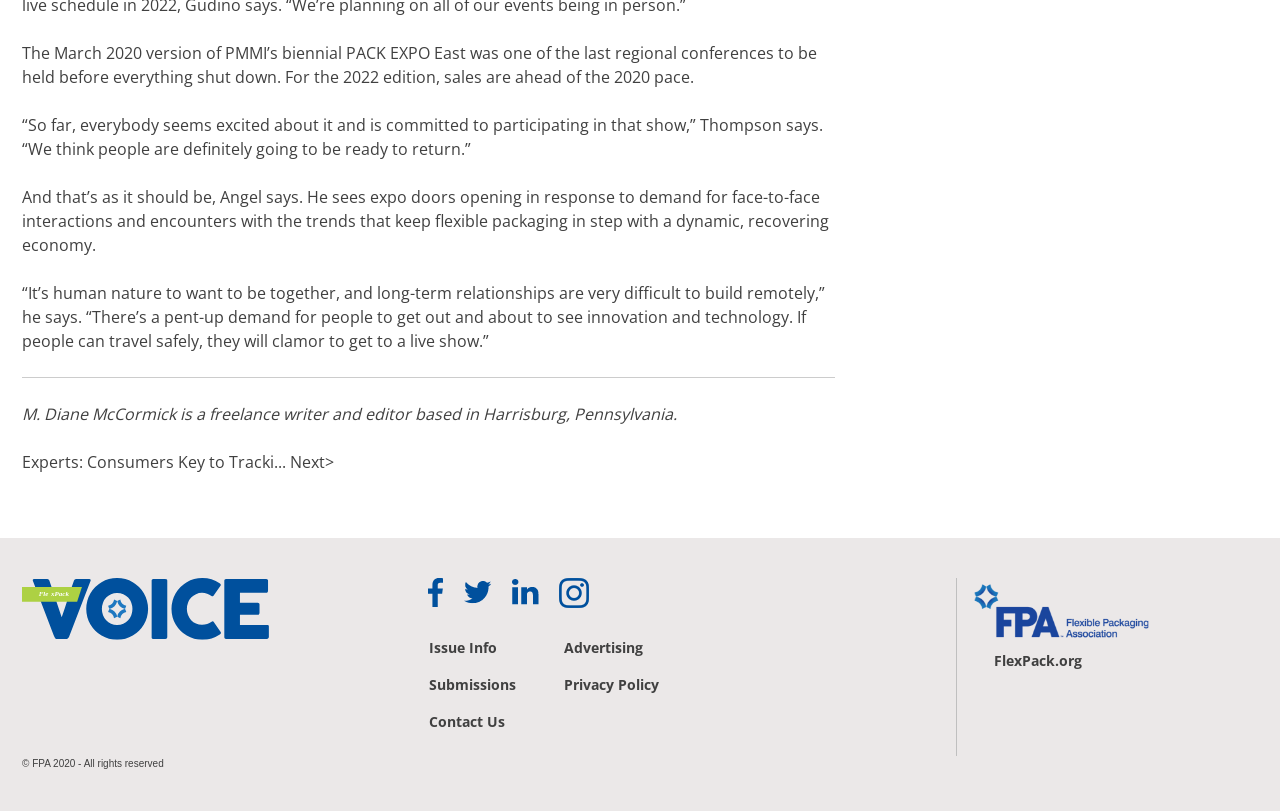Can you find the bounding box coordinates for the element that needs to be clicked to execute this instruction: "Read the next article"? The coordinates should be given as four float numbers between 0 and 1, i.e., [left, top, right, bottom].

[0.017, 0.556, 0.261, 0.583]